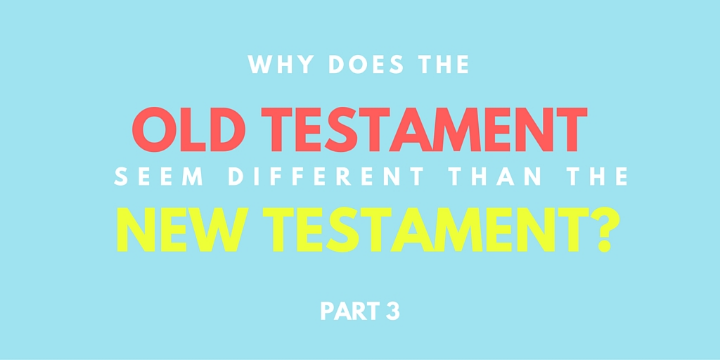What is the color of the phrase 'OLD TESTAMENT'?
Please provide a detailed and thorough answer to the question.

The caption highlights that the phrase 'OLD TESTAMENT' is emphasized in striking red, which creates a visual distinction from the phrase 'NEW TESTAMENT' and draws attention to the contrast between the two testaments.